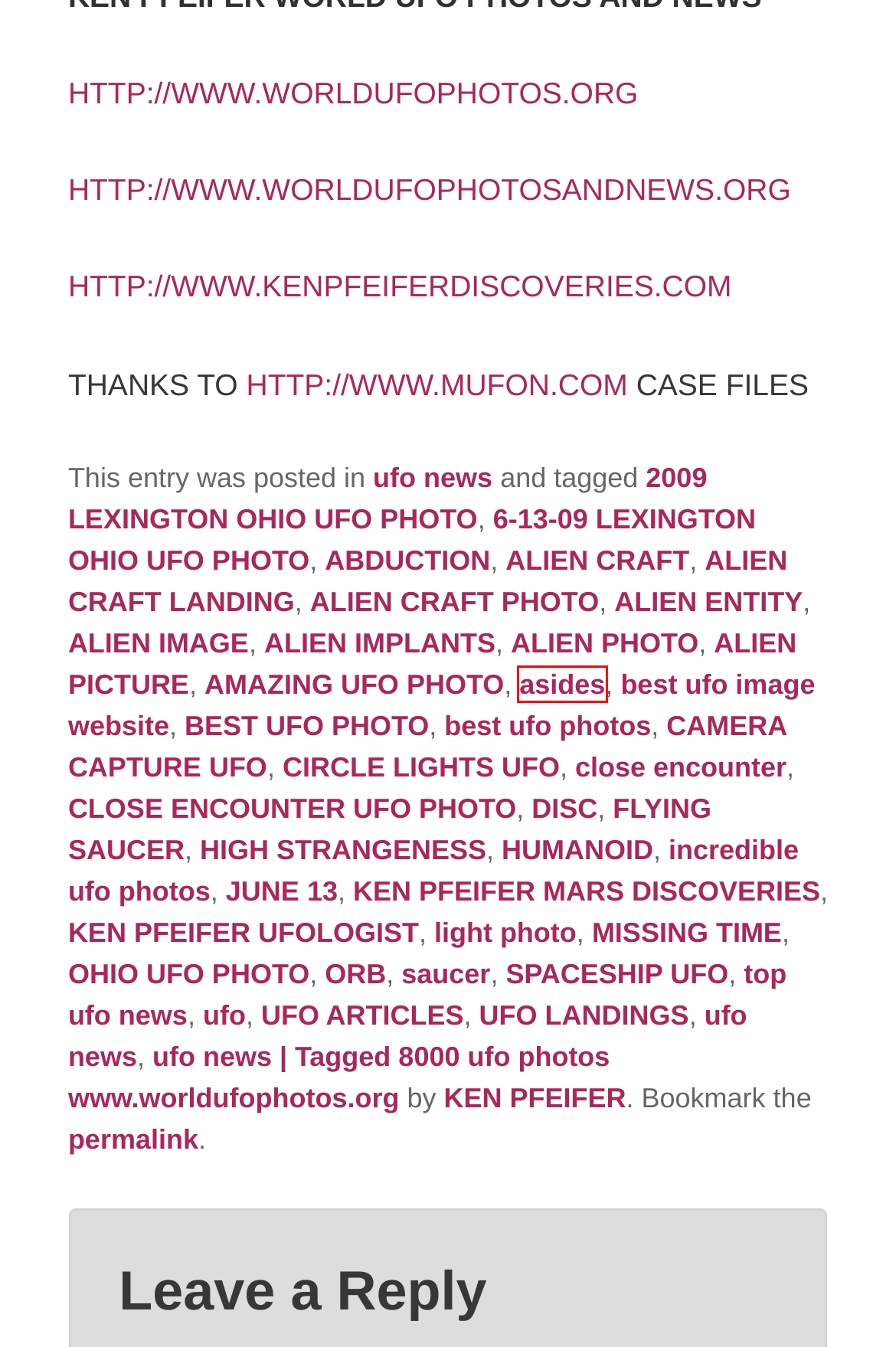Examine the screenshot of a webpage with a red rectangle bounding box. Select the most accurate webpage description that matches the new webpage after clicking the element within the bounding box. Here are the candidates:
A. SPACESHIP UFO | WORLD UFO PHOTOS AND NEWS.ORG
B. KEN PFEIFER | WORLD UFO PHOTOS AND NEWS.ORG
C. ALIEN CRAFT PHOTO | WORLD UFO PHOTOS AND NEWS.ORG
D. 2009 LEXINGTON OHIO UFO PHOTO | WORLD UFO PHOTOS AND NEWS.ORG
E. MISSING TIME | WORLD UFO PHOTOS AND NEWS.ORG
F. 6-13-09 LEXINGTON OHIO UFO PHOTO | WORLD UFO PHOTOS AND NEWS.ORG
G. top ufo news | WORLD UFO PHOTOS AND NEWS.ORG
H. asides | WORLD UFO PHOTOS AND NEWS.ORG

H